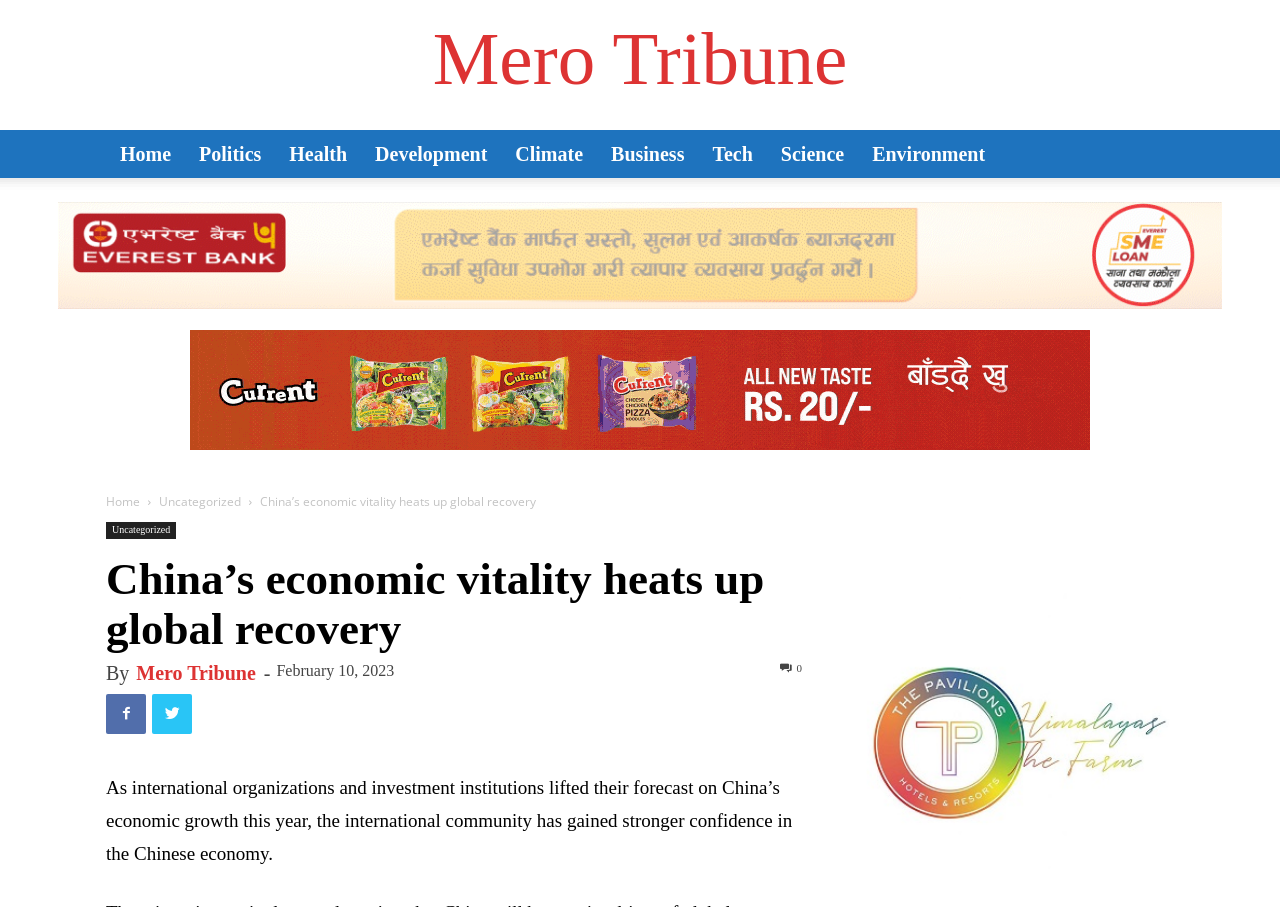Extract the main headline from the webpage and generate its text.

China’s economic vitality heats up global recovery